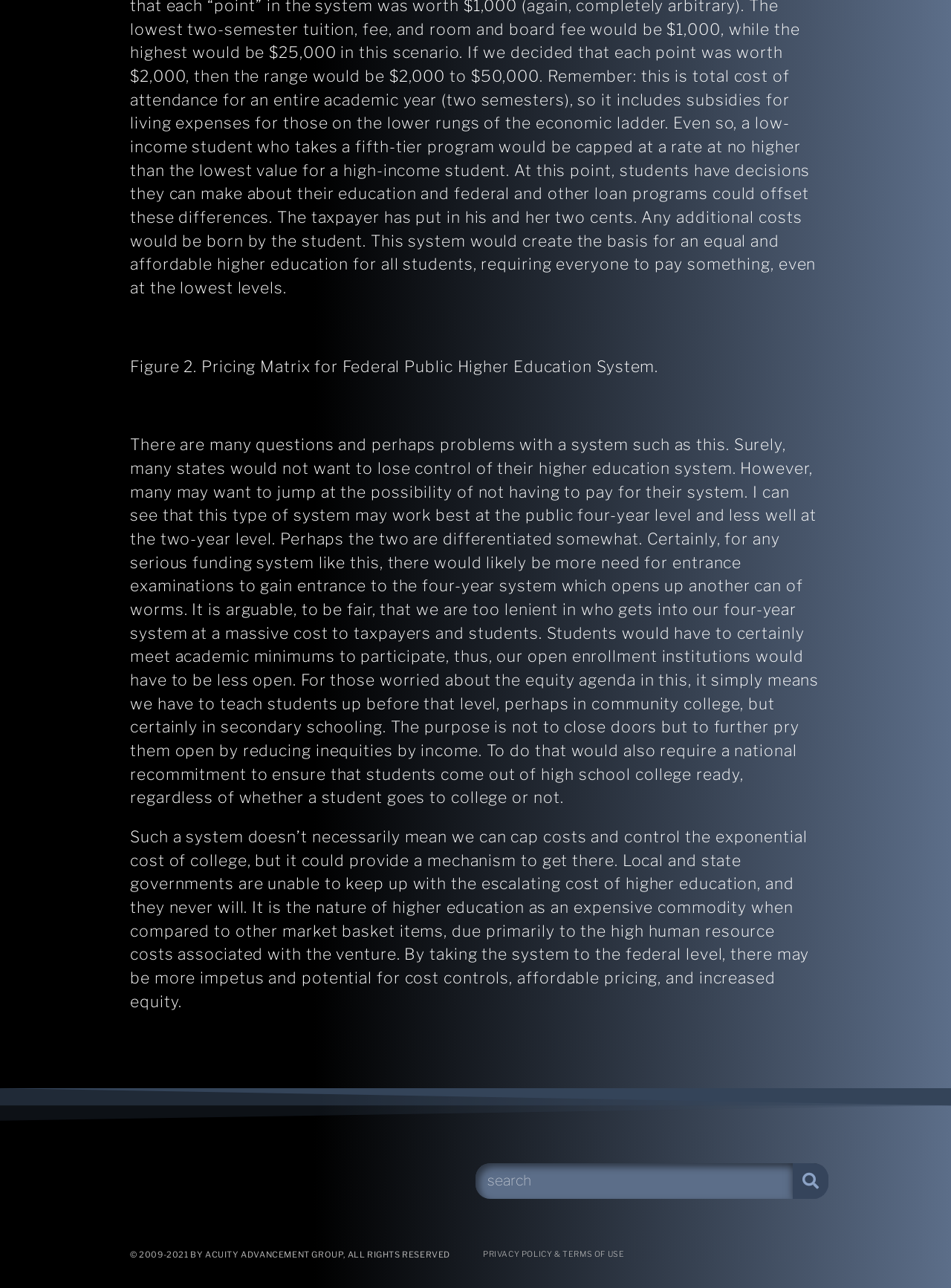Locate and provide the bounding box coordinates for the HTML element that matches this description: "Search".

[0.834, 0.903, 0.871, 0.931]